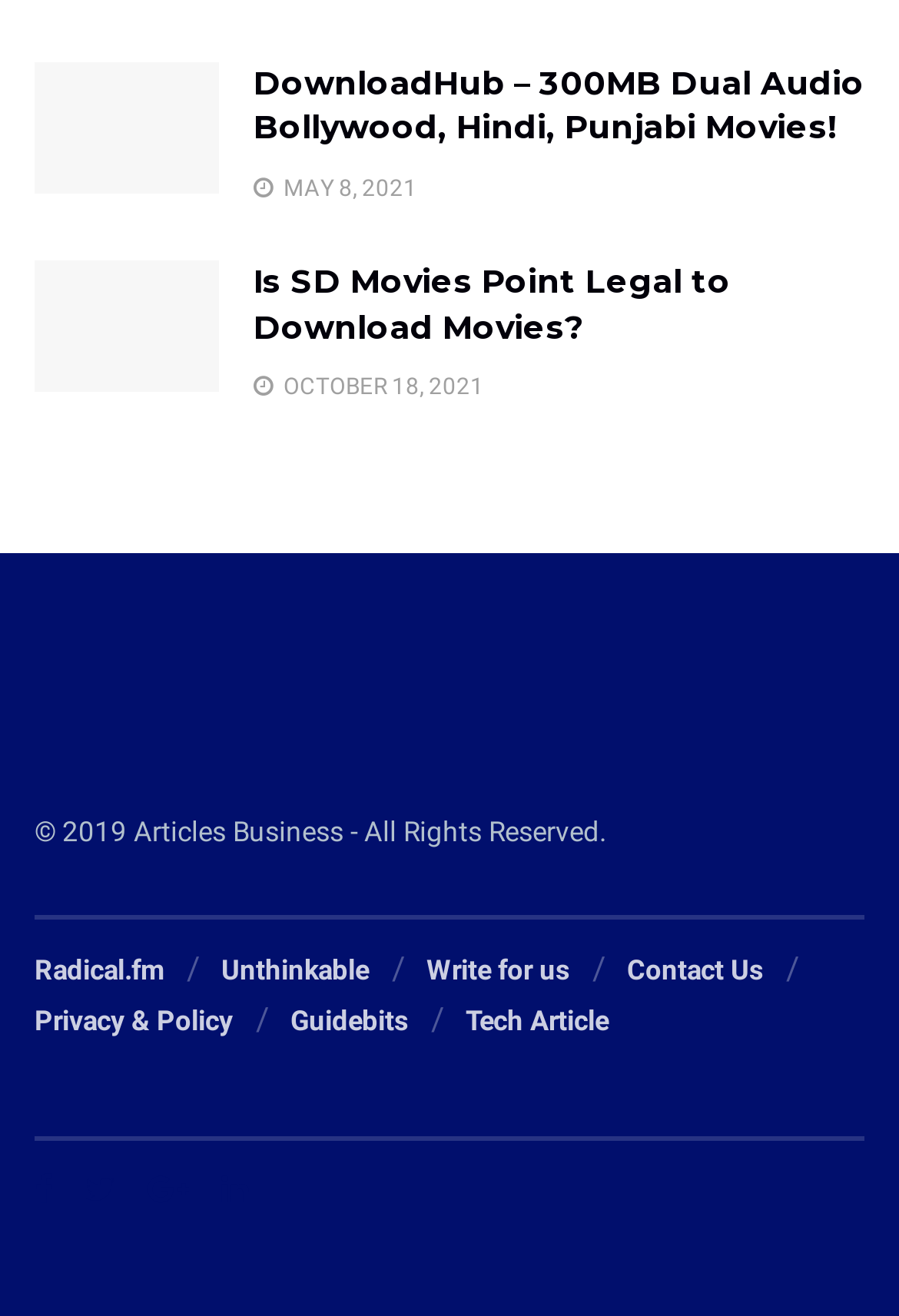Please provide a brief answer to the following inquiry using a single word or phrase:
What is the topic of the article dated MAY 8, 2021?

Is SD Movies Point Legal to Download Movies?